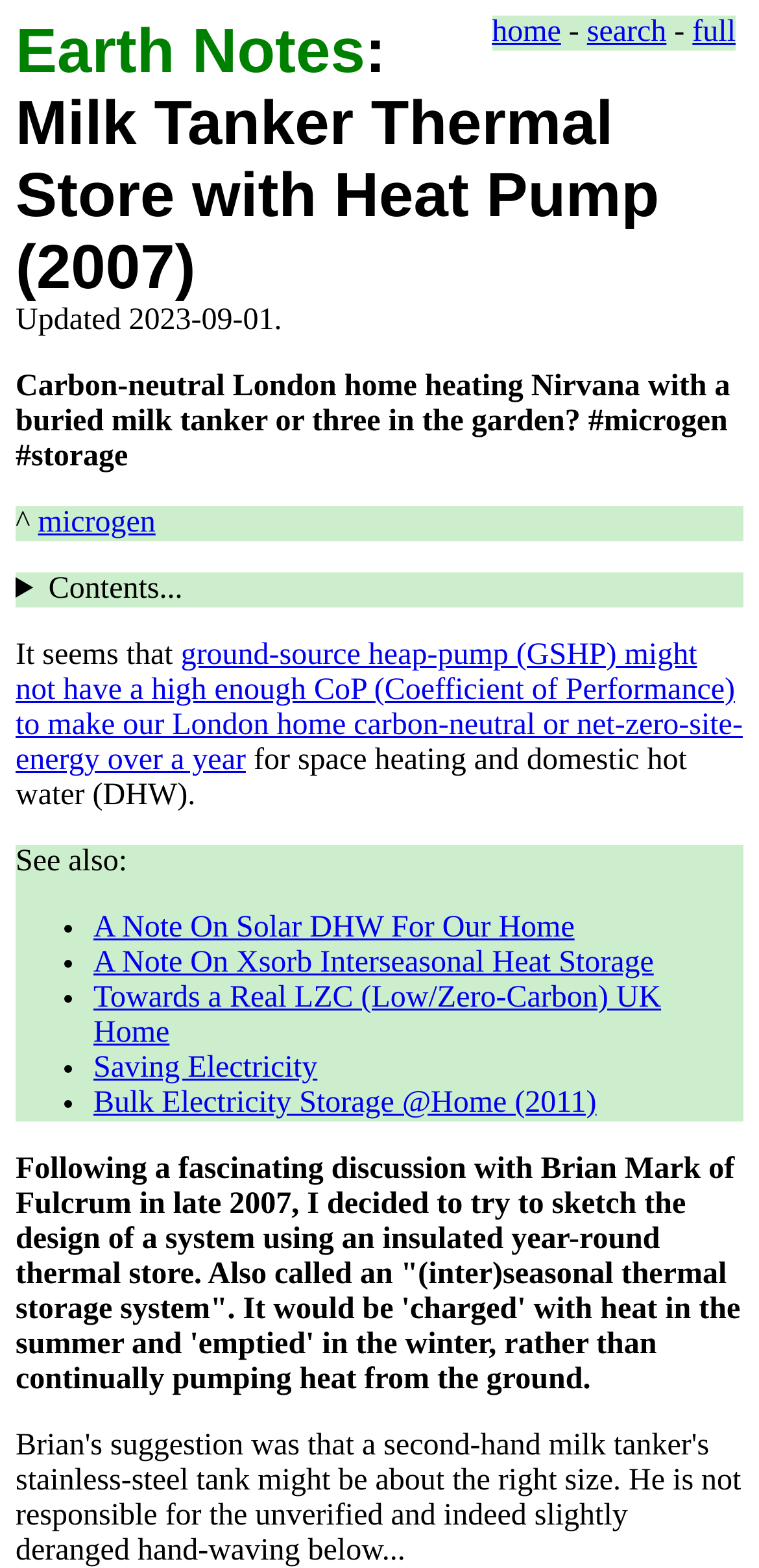Identify the bounding box coordinates of the region I need to click to complete this instruction: "learn about microgen".

[0.05, 0.323, 0.205, 0.344]